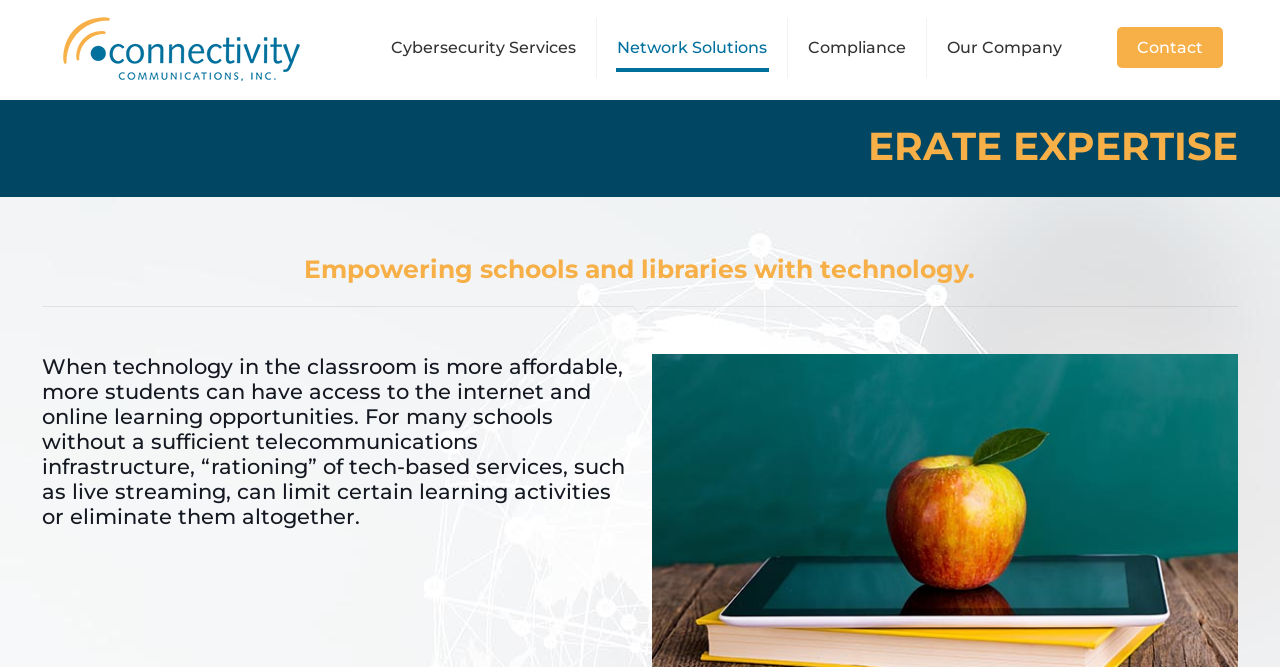Answer the question in one word or a short phrase:
What is the location of the 'Contact' link?

Top-right corner